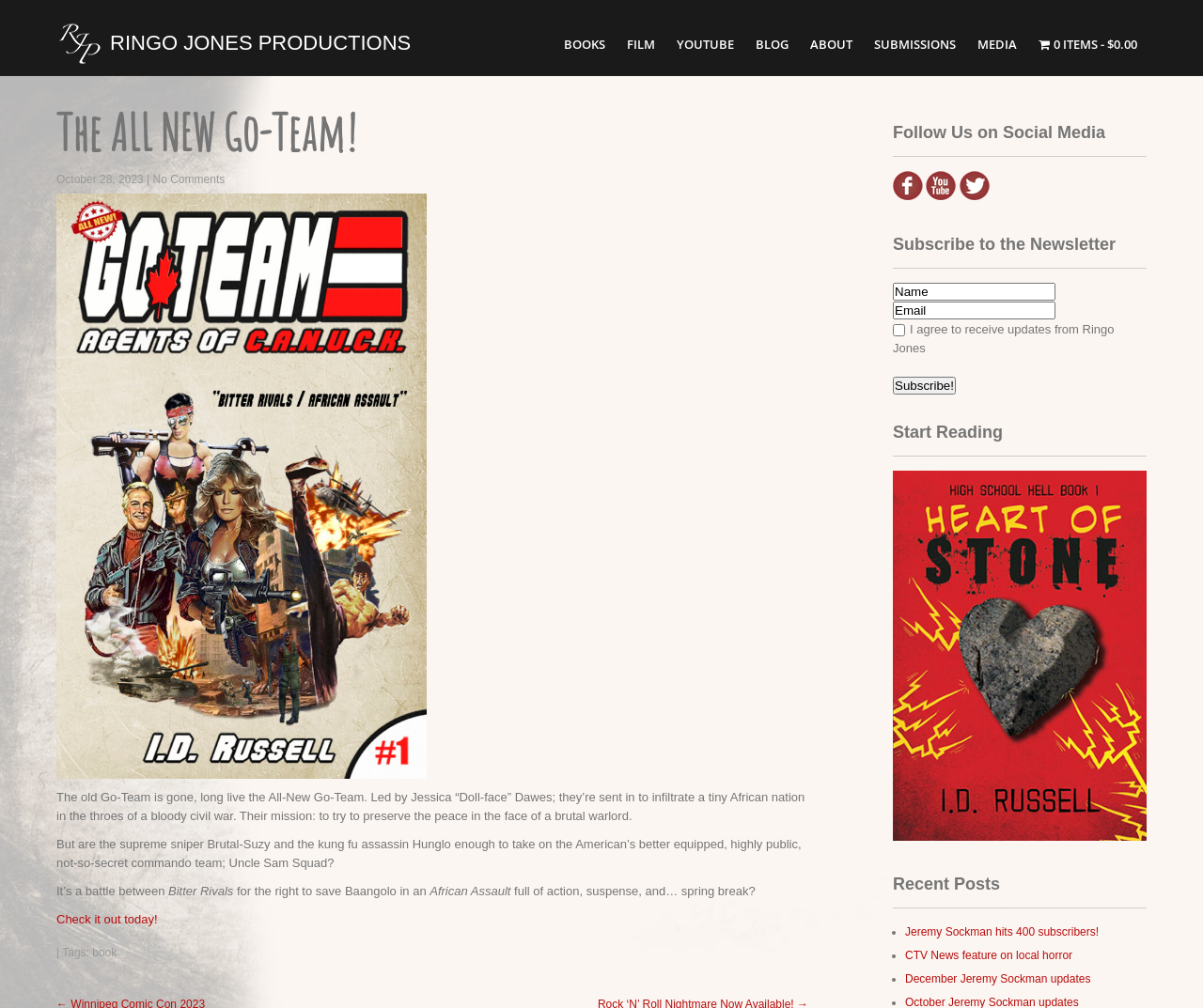Extract the bounding box coordinates for the UI element described as: "input value="Name" name="wysija[user][firstname]" placeholder="Name" title="Name"".

[0.742, 0.281, 0.877, 0.298]